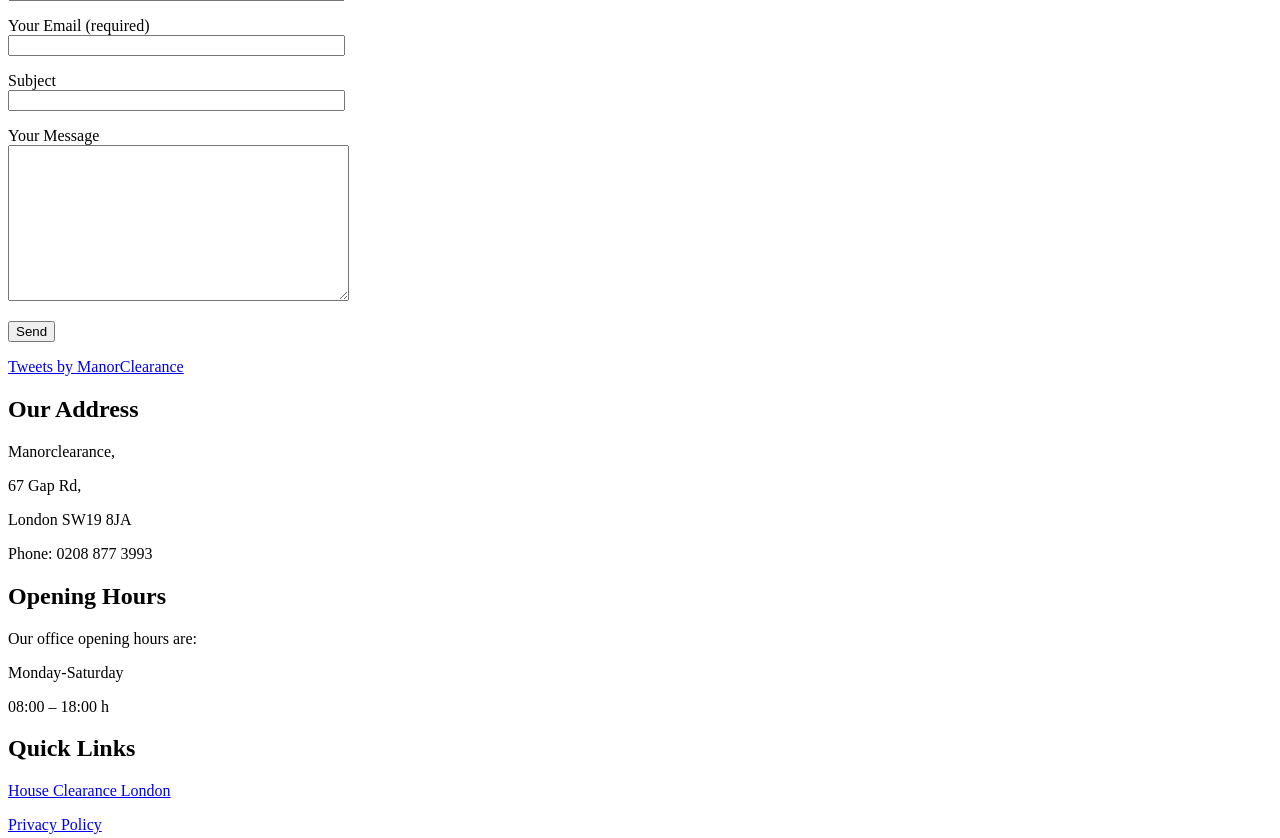Please provide a brief answer to the question using only one word or phrase: 
What is the phone number of Manor Clearance?

0208 877 3993